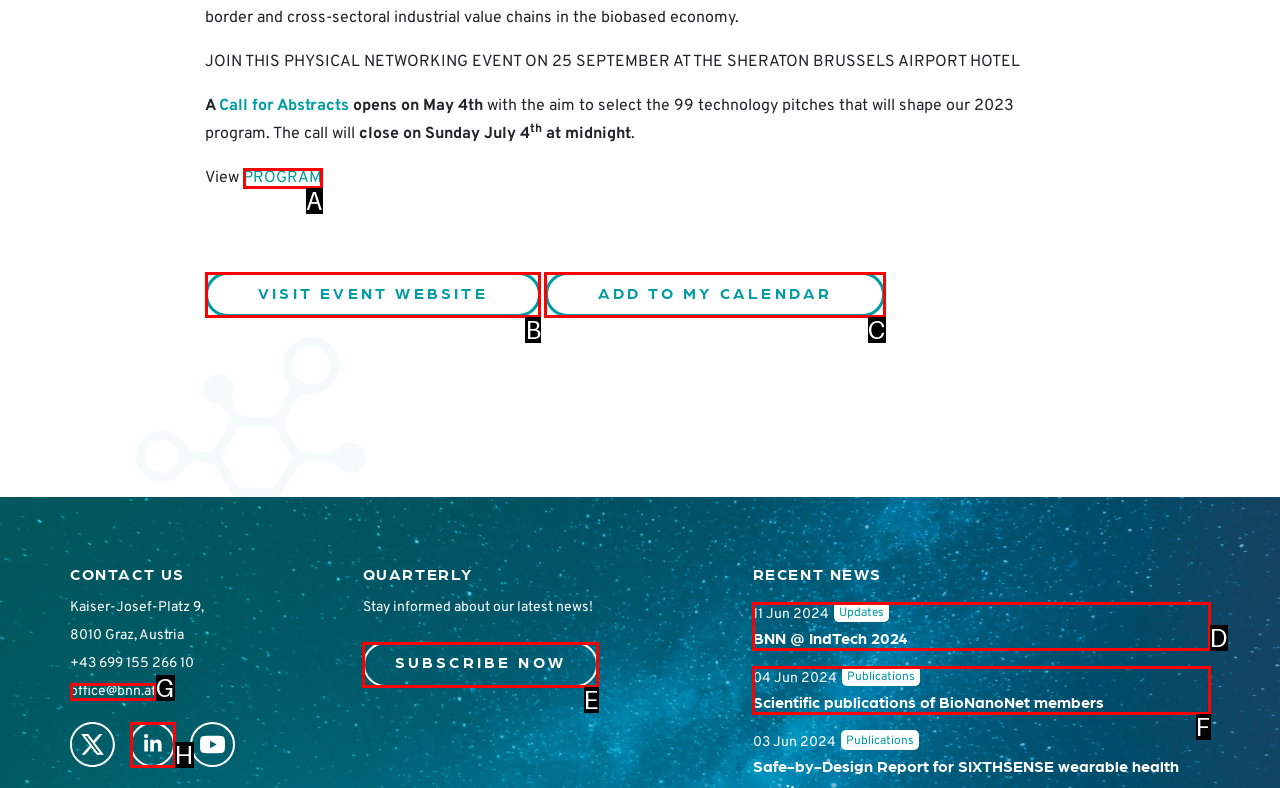Select the HTML element that best fits the description: office@bnn.at
Respond with the letter of the correct option from the choices given.

G